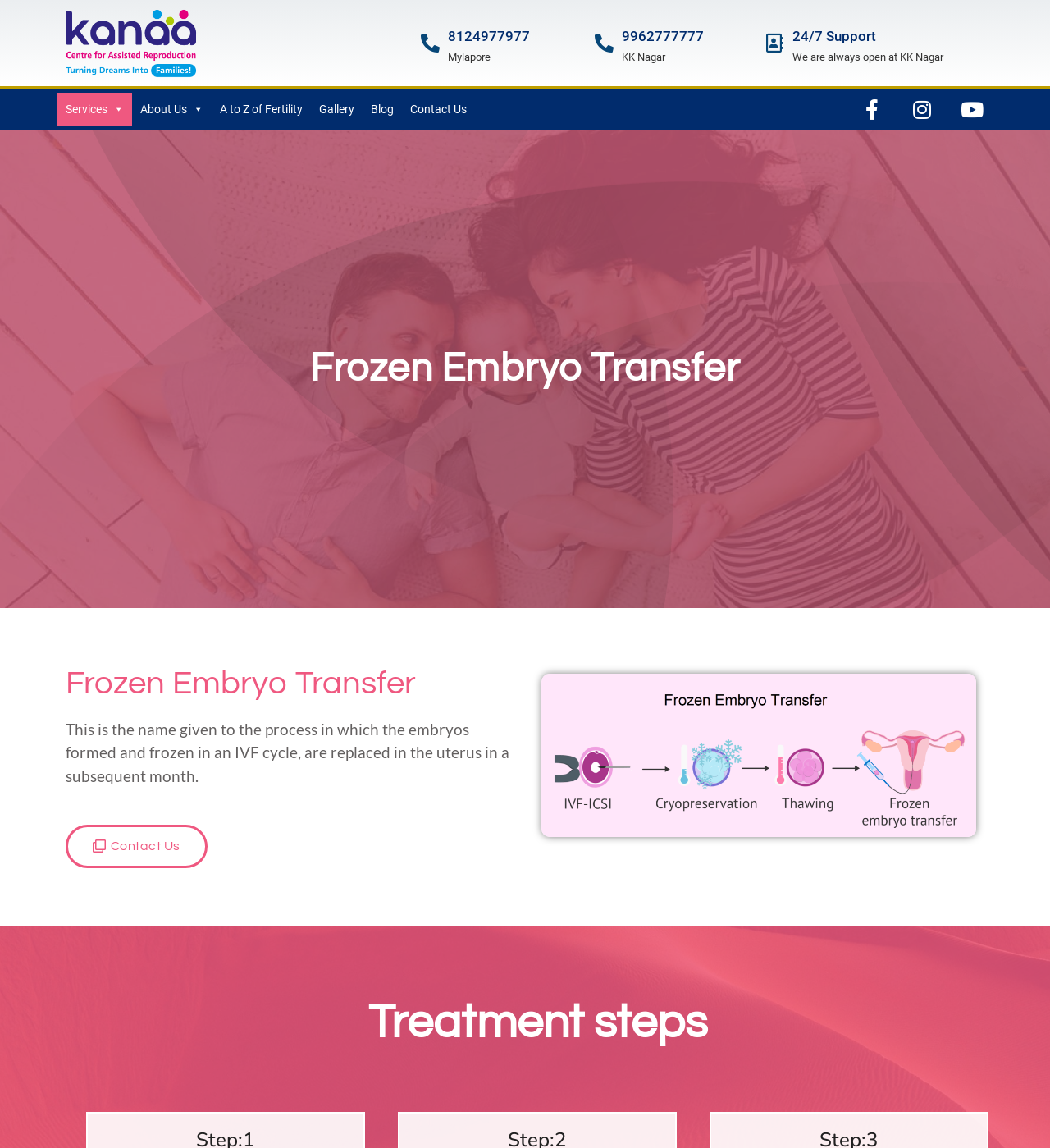Identify the bounding box coordinates for the element that needs to be clicked to fulfill this instruction: "View services". Provide the coordinates in the format of four float numbers between 0 and 1: [left, top, right, bottom].

[0.055, 0.081, 0.126, 0.11]